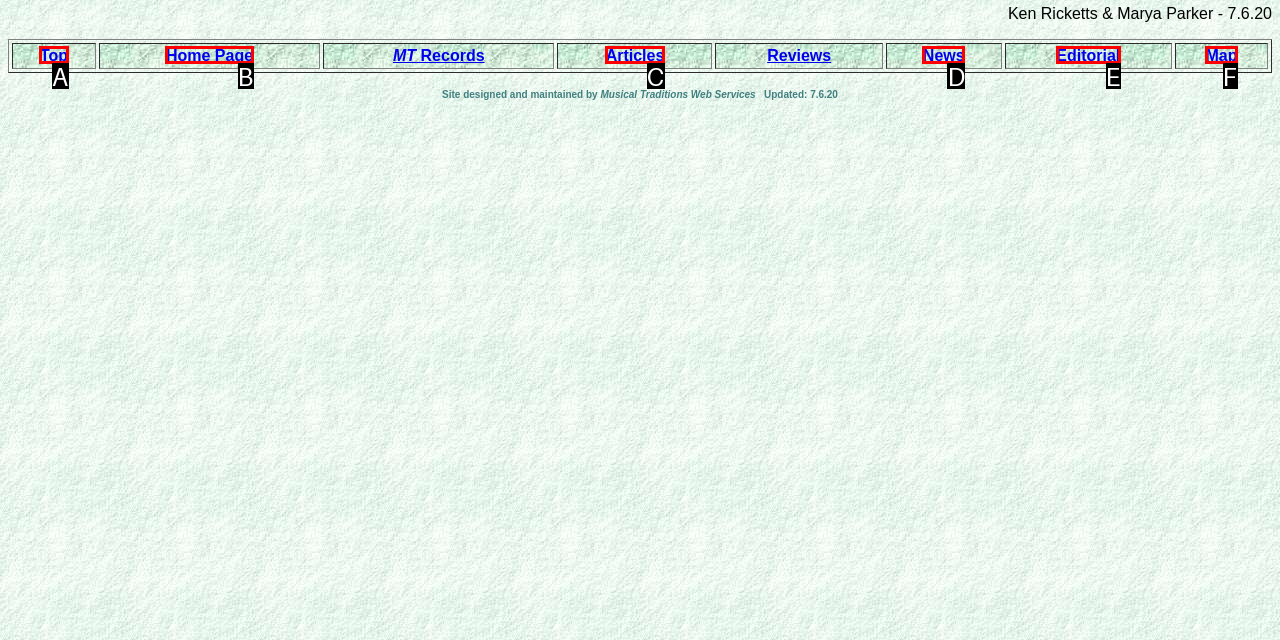Identify the HTML element that best matches the description: Top. Provide your answer by selecting the corresponding letter from the given options.

A